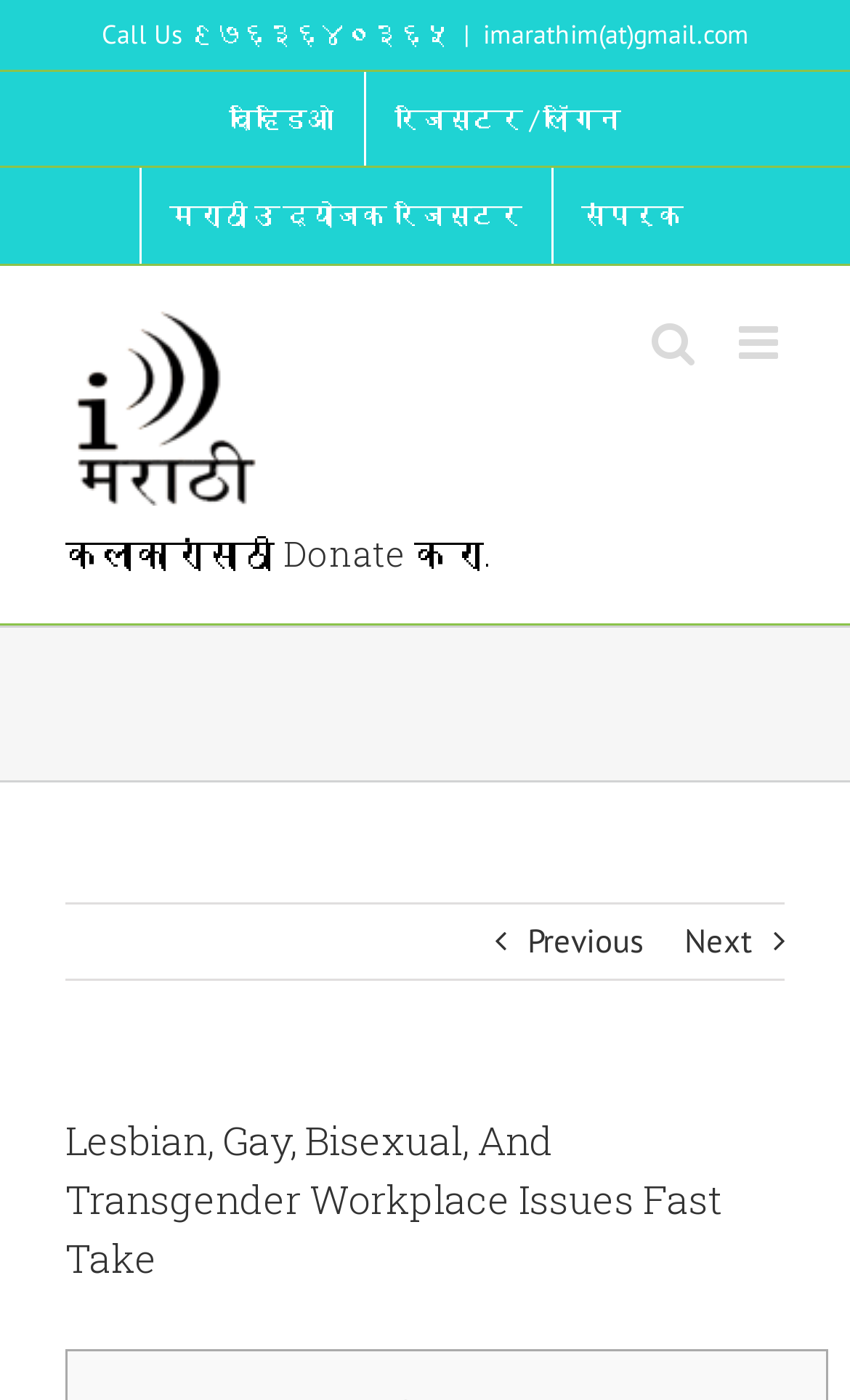How many links are in the secondary menu?
Examine the image and provide an in-depth answer to the question.

I counted the links in the secondary menu section, which are 'व्हिडिओ', 'रजिस्टर / लॉगिन', 'मराठी उद्योजक रजिस्टर', and 'संपर्क'.